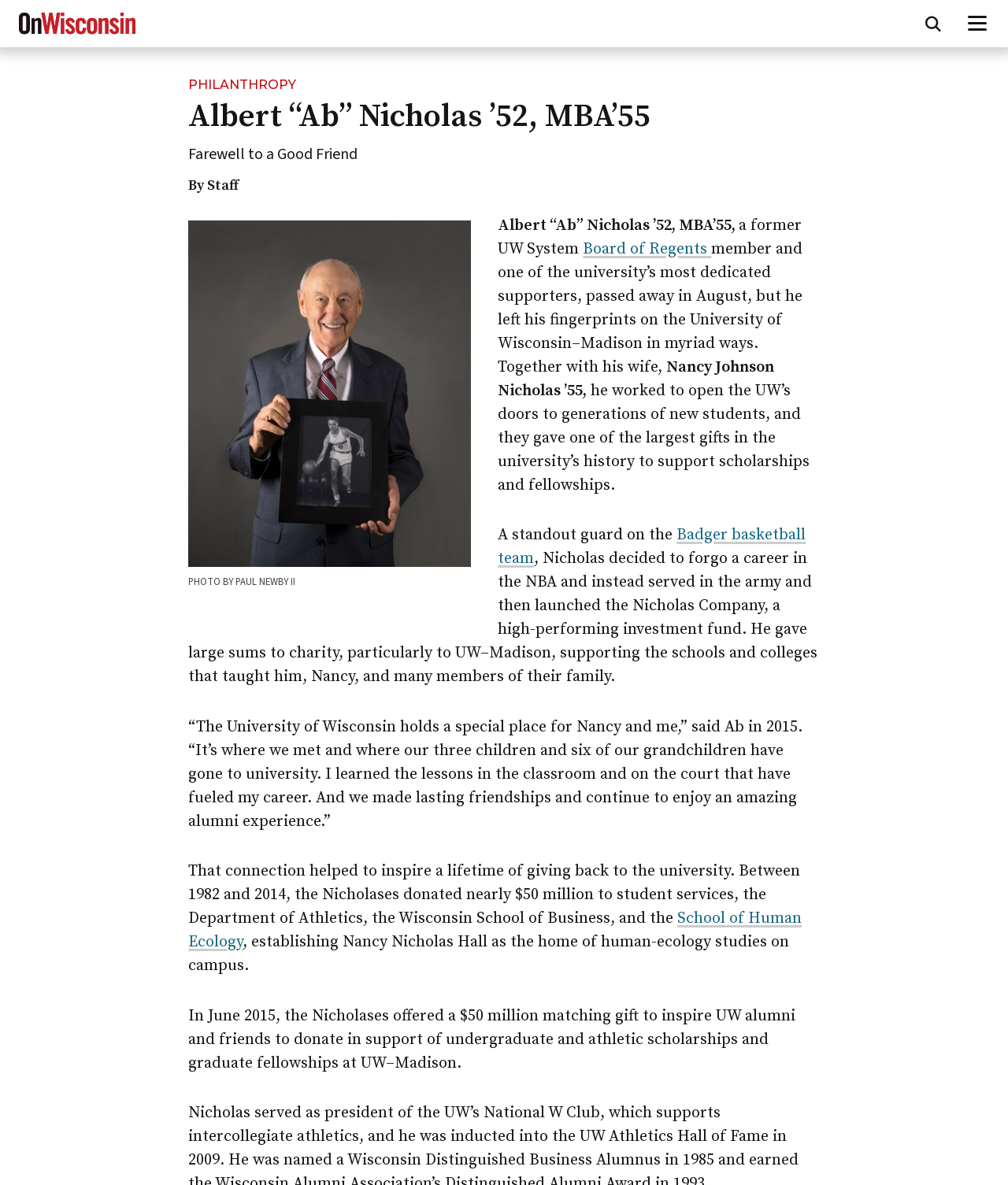Bounding box coordinates are given in the format (top-left x, top-left y, bottom-right x, bottom-right y). All values should be floating point numbers between 0 and 1. Provide the bounding box coordinate for the UI element described as: aria-label="Open search form"

[0.918, 0.0, 0.934, 0.04]